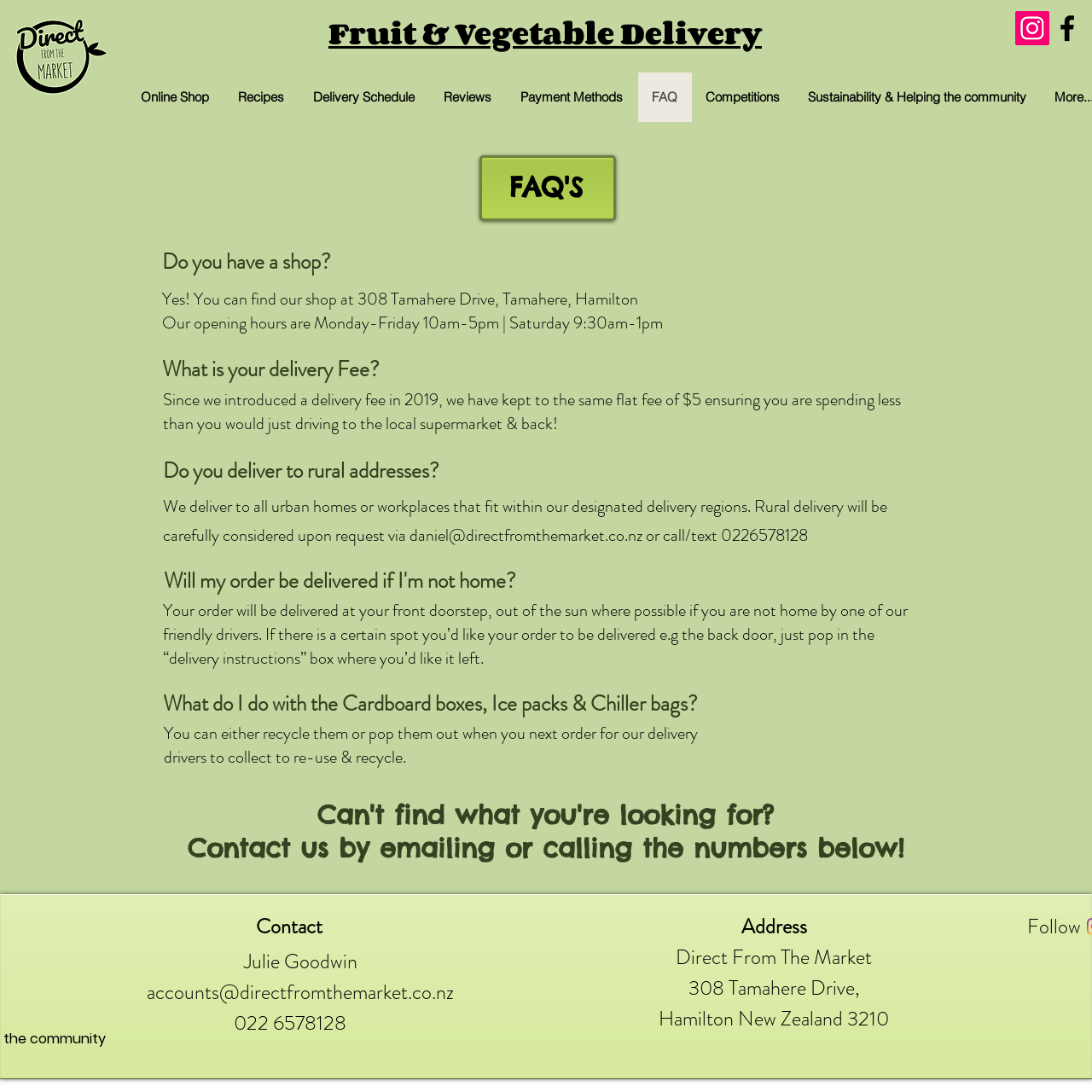Detail the features and information presented on the webpage.

The webpage is about Frequently Asked Questions (FAQs) related to Direct from the Market, a fruit and vegetable delivery service. At the top, there is a heading "Fruit & Vegetable Delivery" with a link to the same. On the top right, there is a social bar with links to Instagram and Facebook, represented by their respective icons.

Below the social bar, there is a horizontal menu with links to various sections of the website, including Online Shop, Recipes, Delivery Schedule, Reviews, Payment Methods, FAQ, and Competitions.

The main content of the page is divided into sections, each addressing a specific question. The first question is "Do you have a shop?" followed by the answer, which includes the shop's address and opening hours. The next question is "What is your delivery Fee?" with a detailed answer explaining the flat fee of $5.

The subsequent questions and answers cover topics such as delivery to rural addresses, what to do with cardboard boxes and ice packs, and how orders are delivered. The answers are provided in a clear and concise manner, with some including links to email addresses or phone numbers for further assistance.

At the bottom of the page, there is a section with contact information, including an address, phone number, and email address. There are also links to follow the company on social media and a copyright notice.